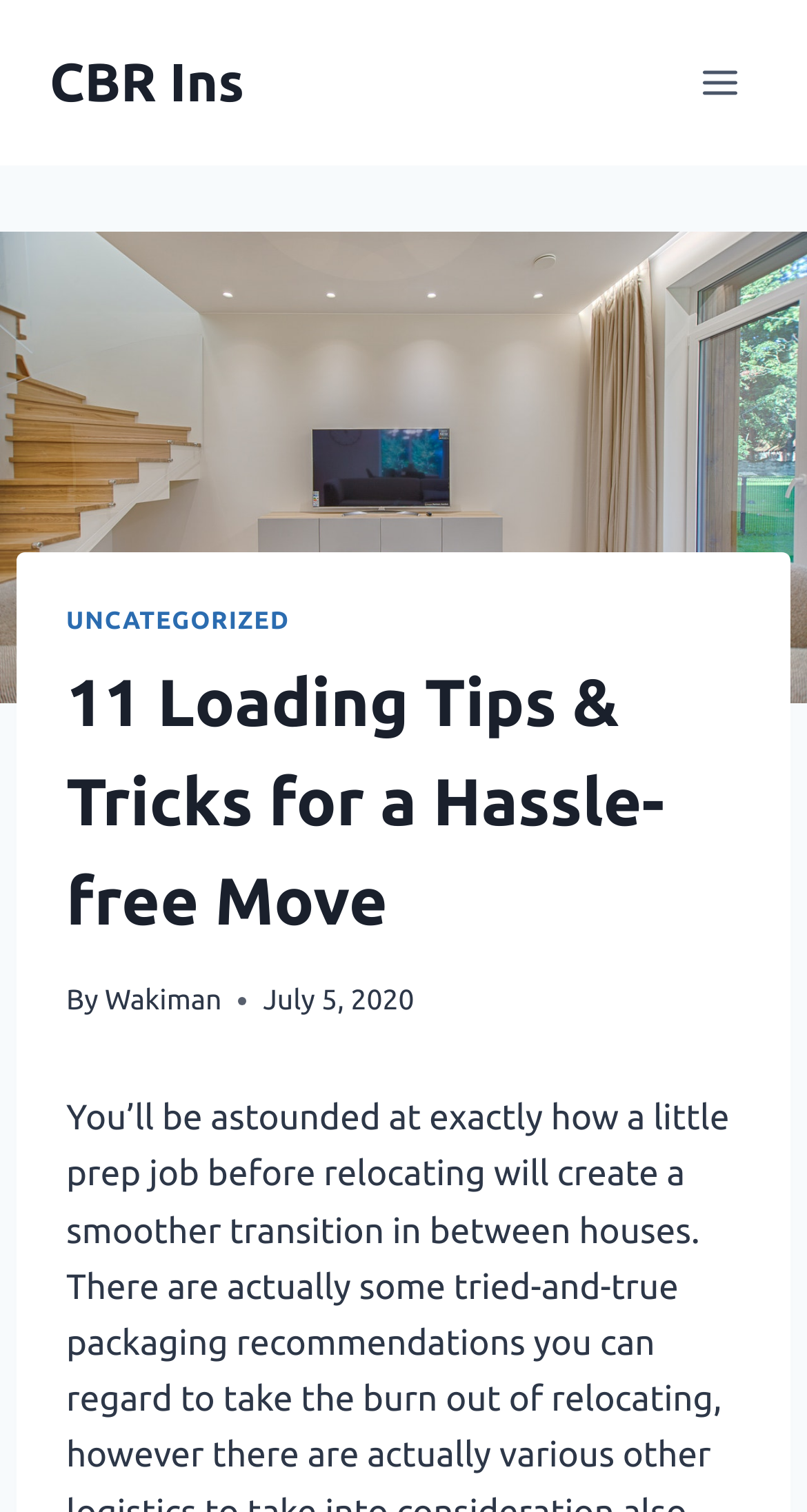Find the bounding box coordinates corresponding to the UI element with the description: "CBR Ins". The coordinates should be formatted as [left, top, right, bottom], with values as floats between 0 and 1.

[0.062, 0.033, 0.303, 0.076]